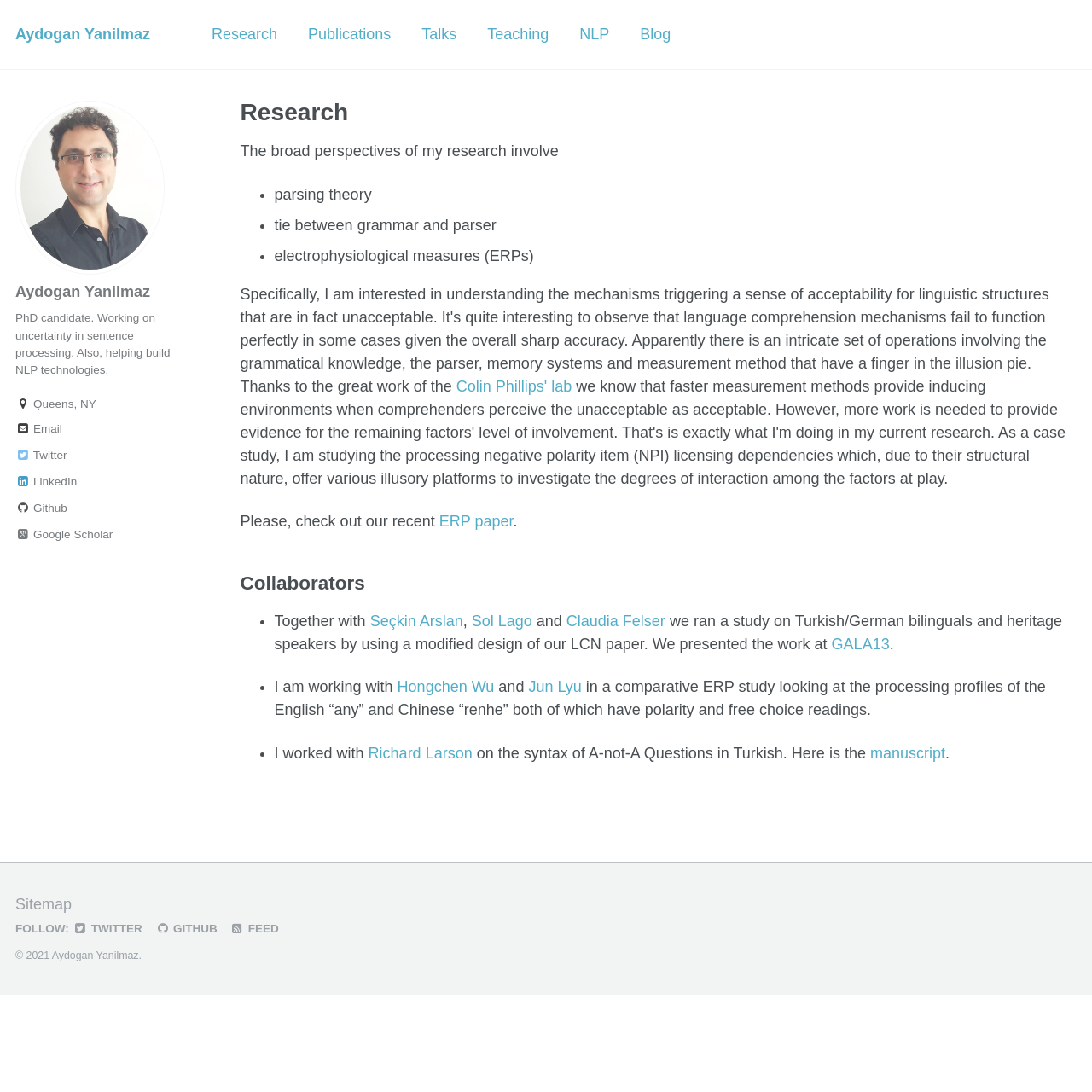Find the bounding box coordinates of the element I should click to carry out the following instruction: "View Aydogan Yanilmaz's profile picture".

[0.014, 0.092, 0.151, 0.251]